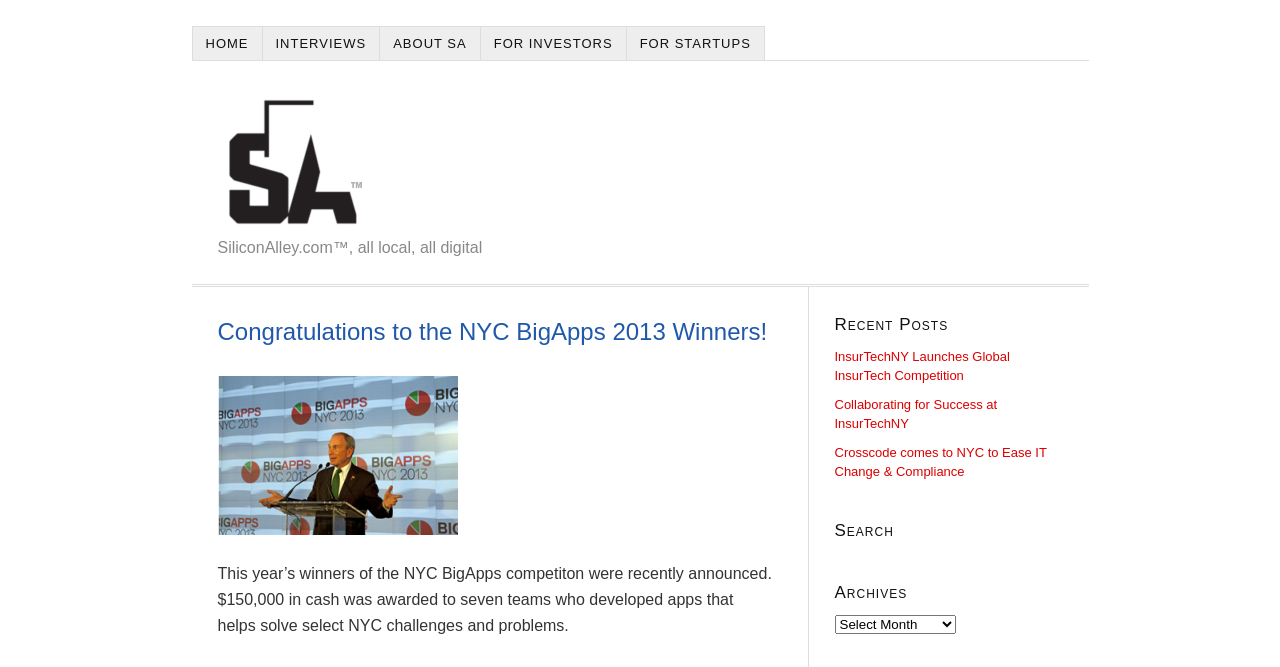What is the purpose of the NYC BigApps competition?
Please respond to the question with a detailed and well-explained answer.

The static text 'This year’s winners of the NYC BigApps competiton were recently announced. $150,000 in cash was awarded to seven teams who developed apps that helps solve select NYC challenges and problems.' provides the information about the purpose of the competition, which is to solve select NYC challenges and problems.